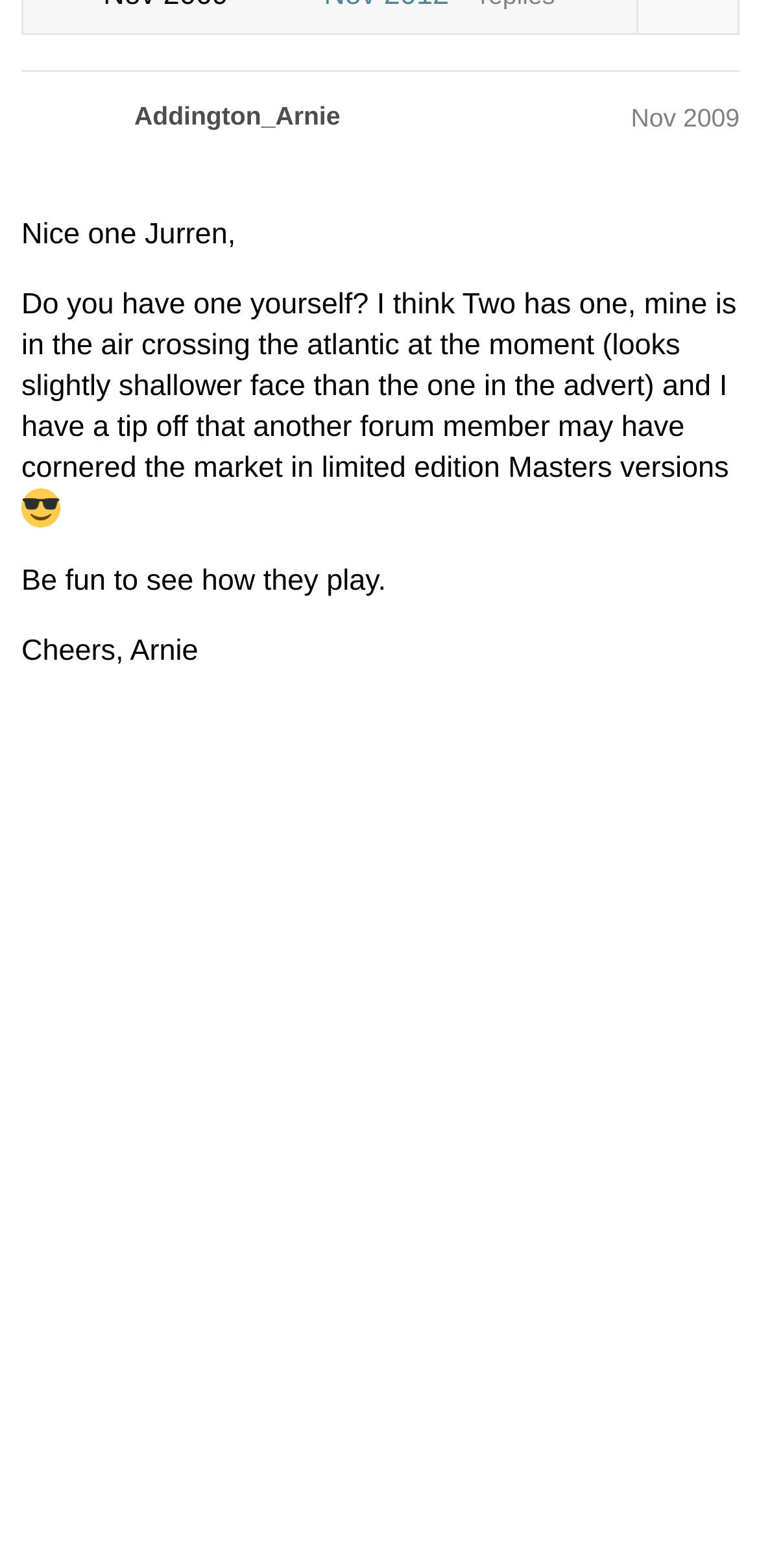What is the date of the post?
Based on the screenshot, provide a one-word or short-phrase response.

Nov 12, 2009